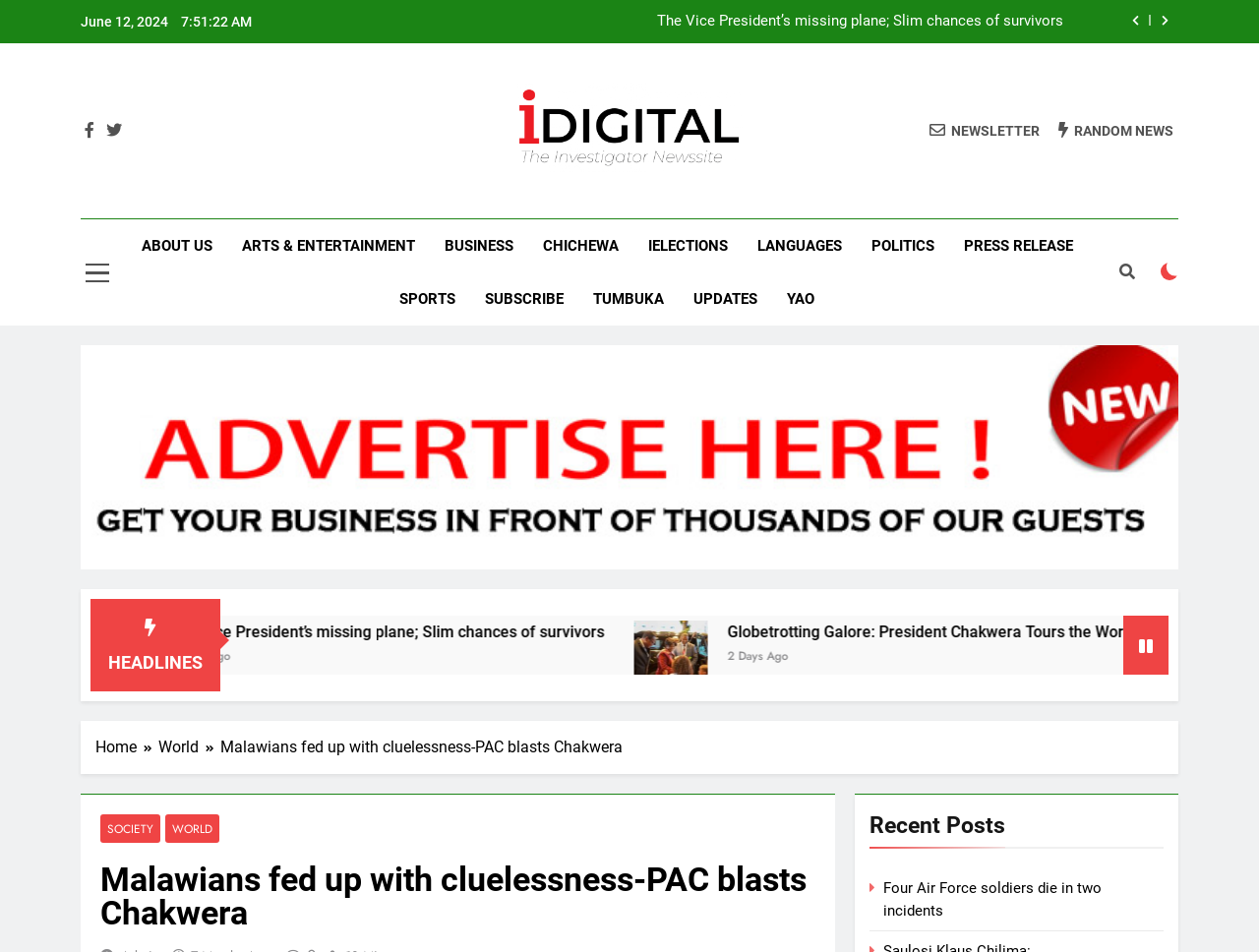What is the purpose of the button with the '' icon? Please answer the question using a single word or phrase based on the image.

Share